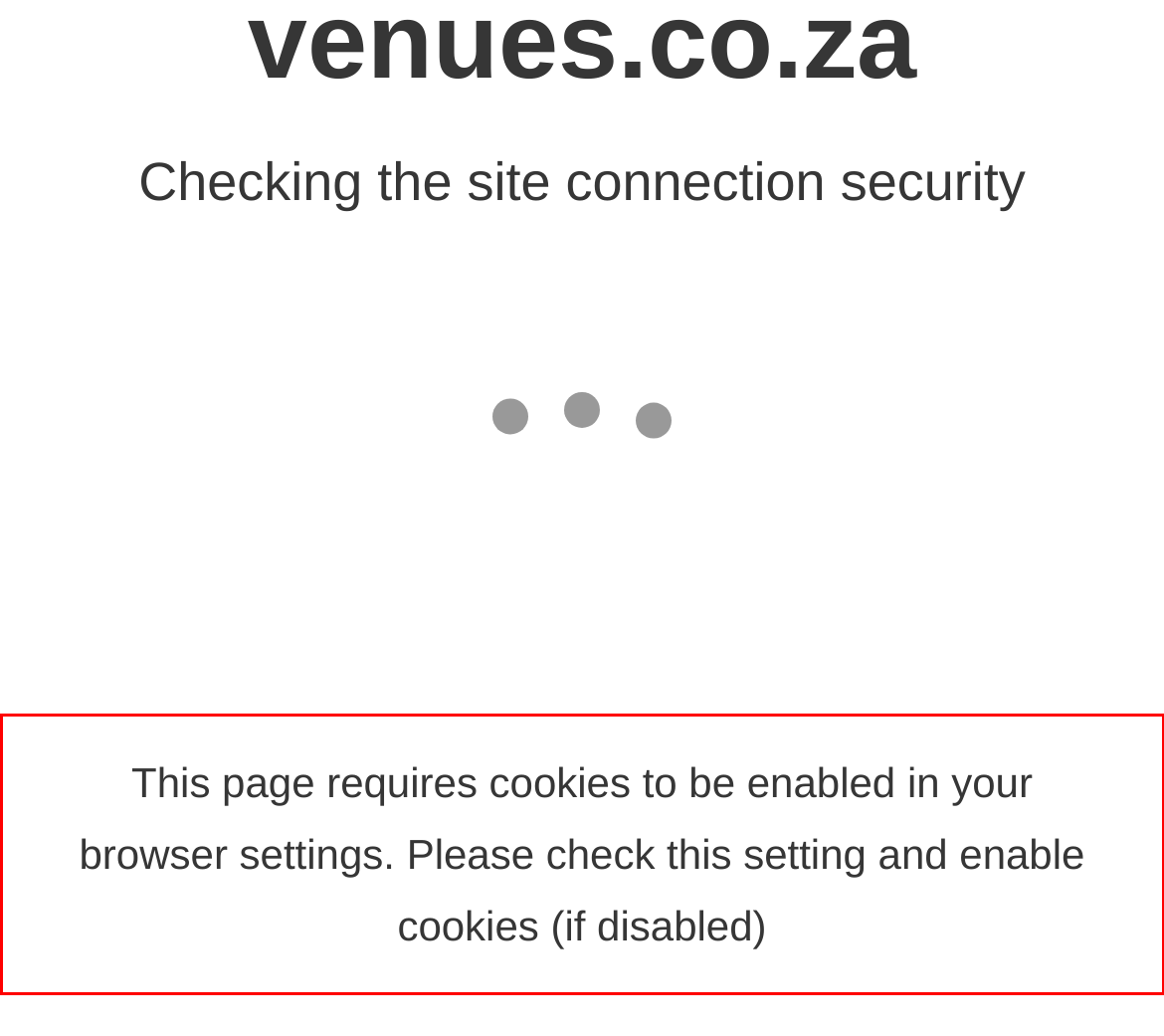Please look at the screenshot provided and find the red bounding box. Extract the text content contained within this bounding box.

This page requires cookies to be enabled in your browser settings. Please check this setting and enable cookies (if disabled)